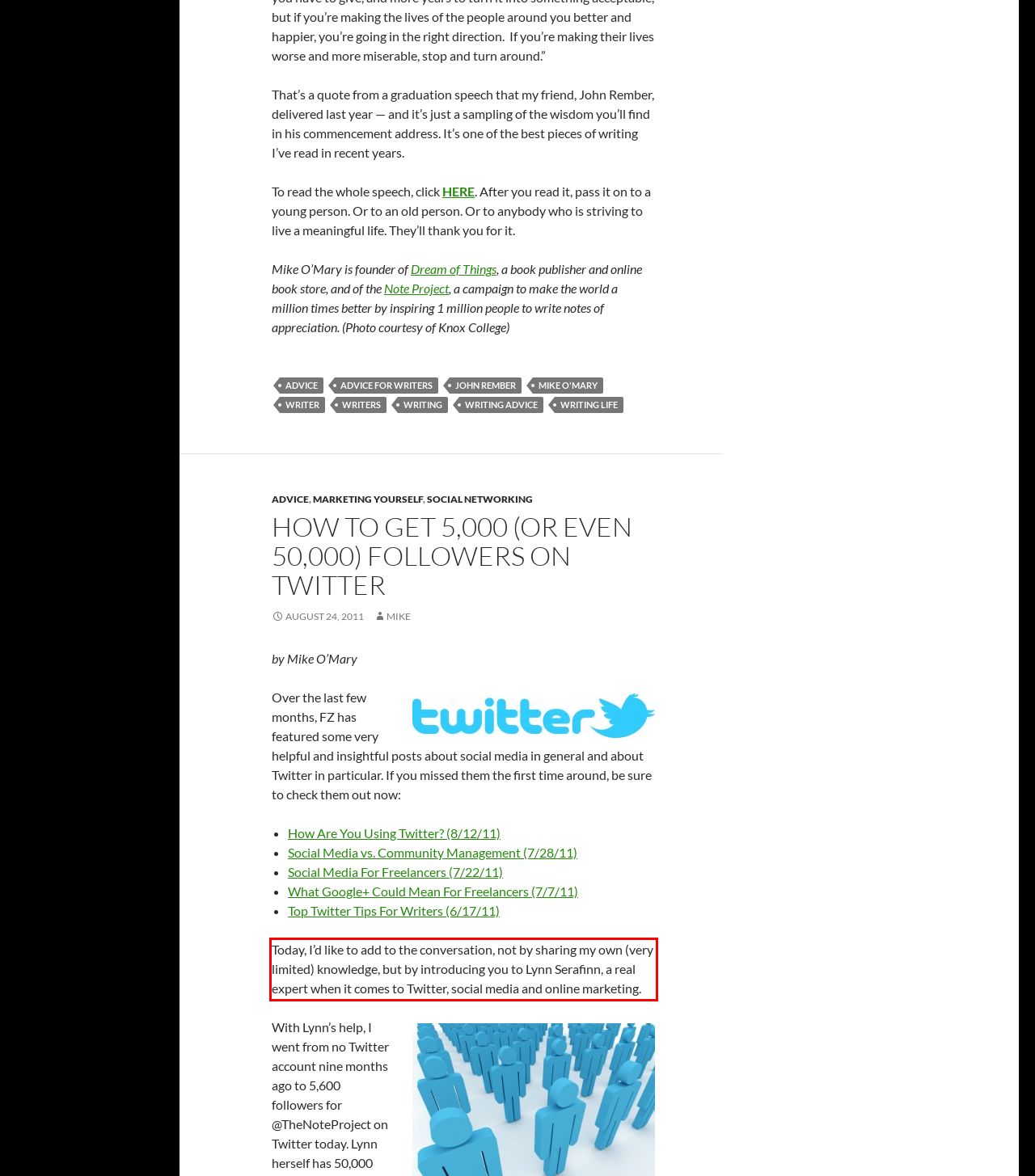Please identify and extract the text content from the UI element encased in a red bounding box on the provided webpage screenshot.

Today, I’d like to add to the conversation, not by sharing my own (very limited) knowledge, but by introducing you to Lynn Serafinn, a real expert when it comes to Twitter, social media and online marketing.